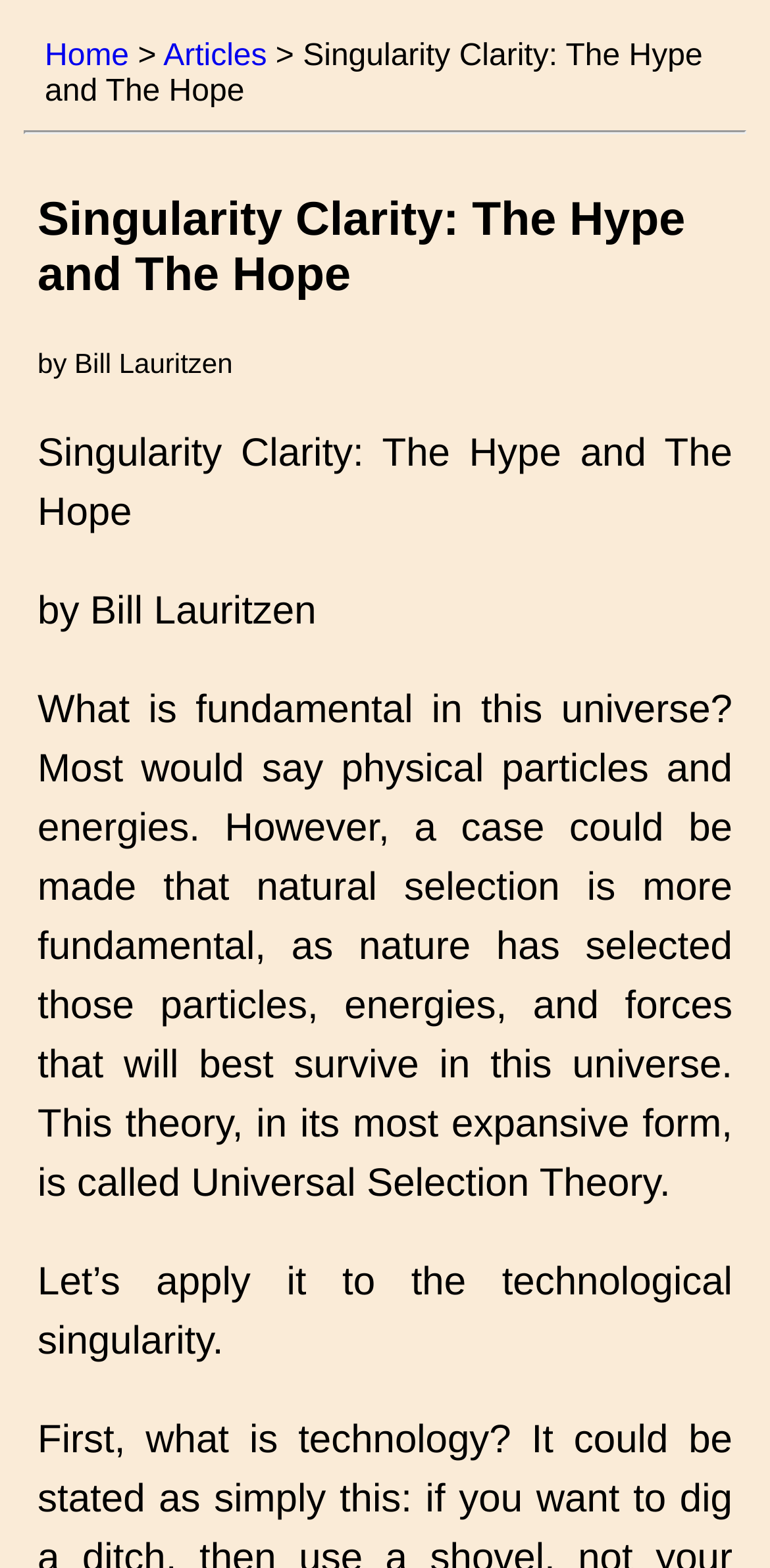What is the title of the current article?
Based on the visual details in the image, please answer the question thoroughly.

I determined the title of the current article by looking at the heading element with the text 'Singularity Clarity: The Hype and The Hope' which is located at the top of the page, below the navigation links.